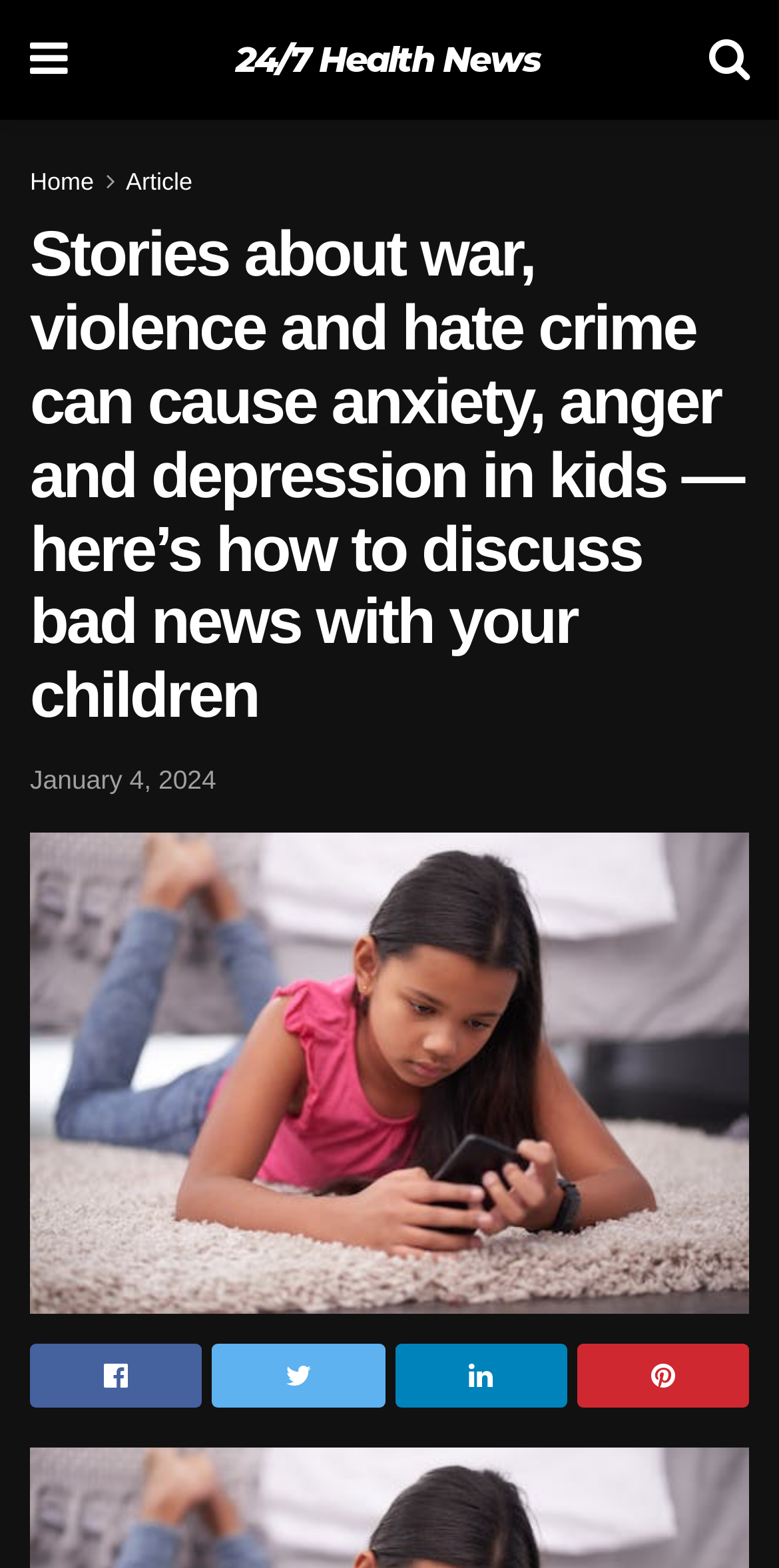What is the main topic of the article?
Carefully examine the image and provide a detailed answer to the question.

The main topic of the article can be inferred from the main heading, which is 'Stories about war, violence and hate crime can cause anxiety, anger and depression in kids — here’s how to discuss bad news with your children'.